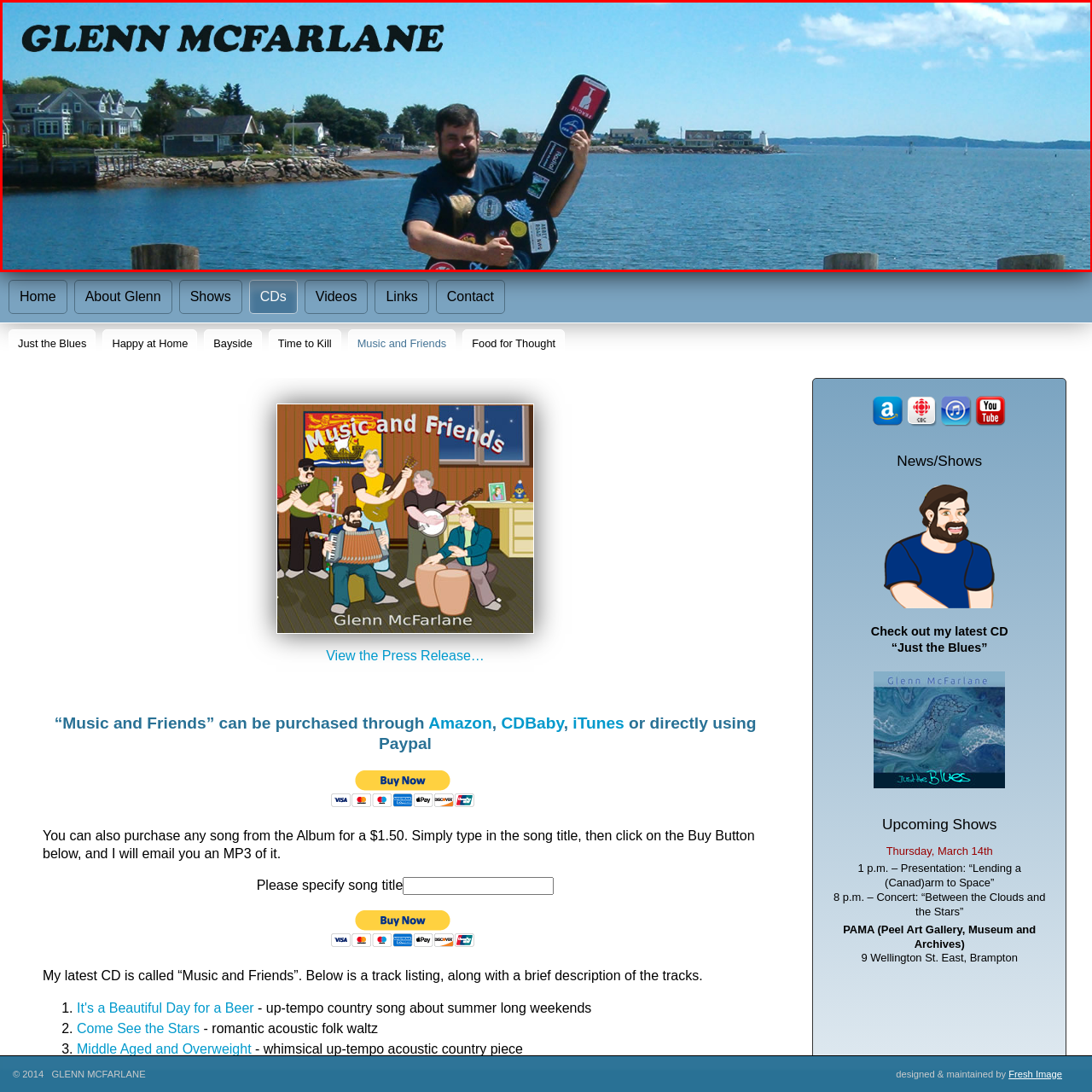What is the color of the sky in the image?
Refer to the image enclosed in the red bounding box and answer the question thoroughly.

The image features a tranquil waterfront with a picturesque coastal backdrop, and above it, the bright blue sky reflects the artist's relaxed yet passionate spirit, creating a serene atmosphere.